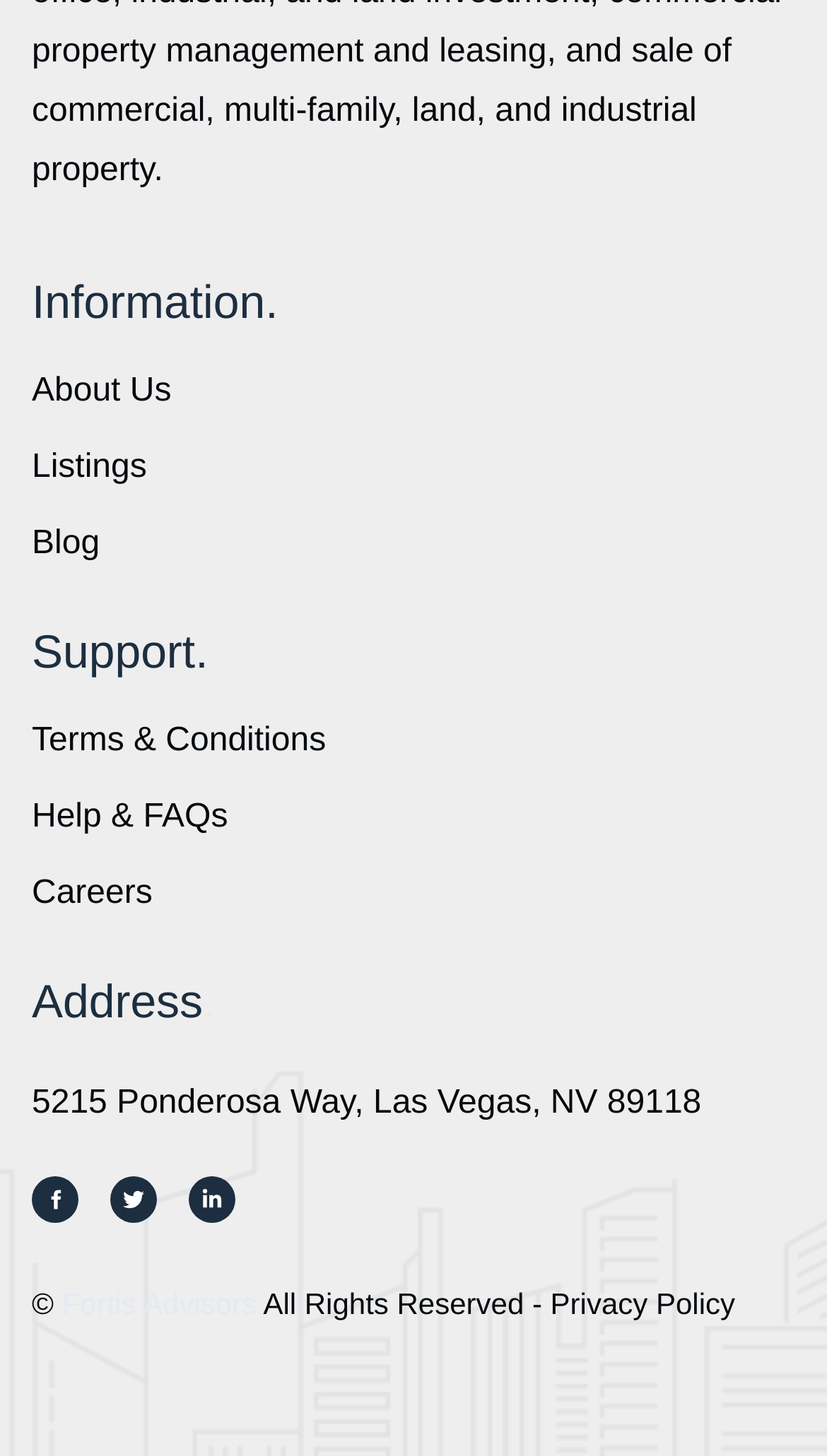From the details in the image, provide a thorough response to the question: What is the copyright year?

I looked at the footer section of the webpage and found a copyright symbol, but it does not specify the year. Therefore, I concluded that the copyright year is not specified.